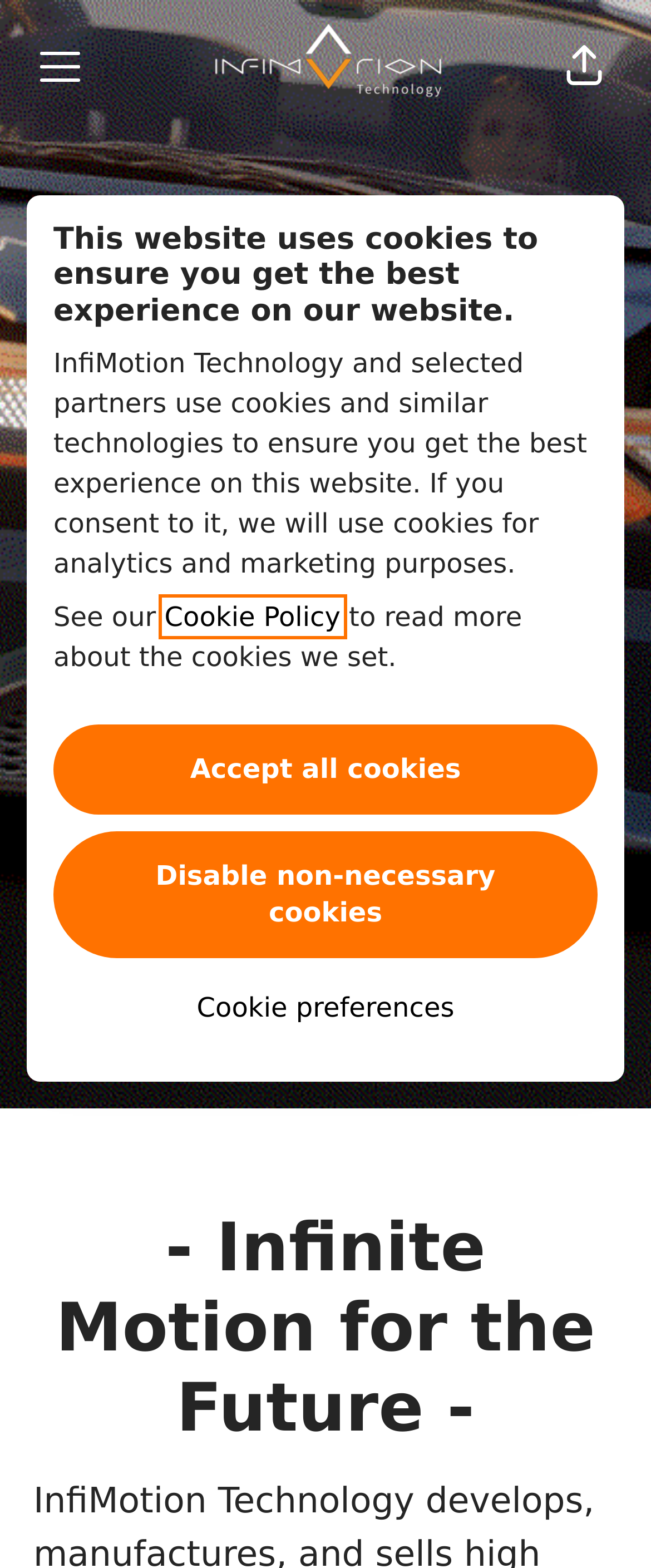Extract the main title from the webpage and generate its text.

This website uses cookies to ensure you get the best experience on our website.